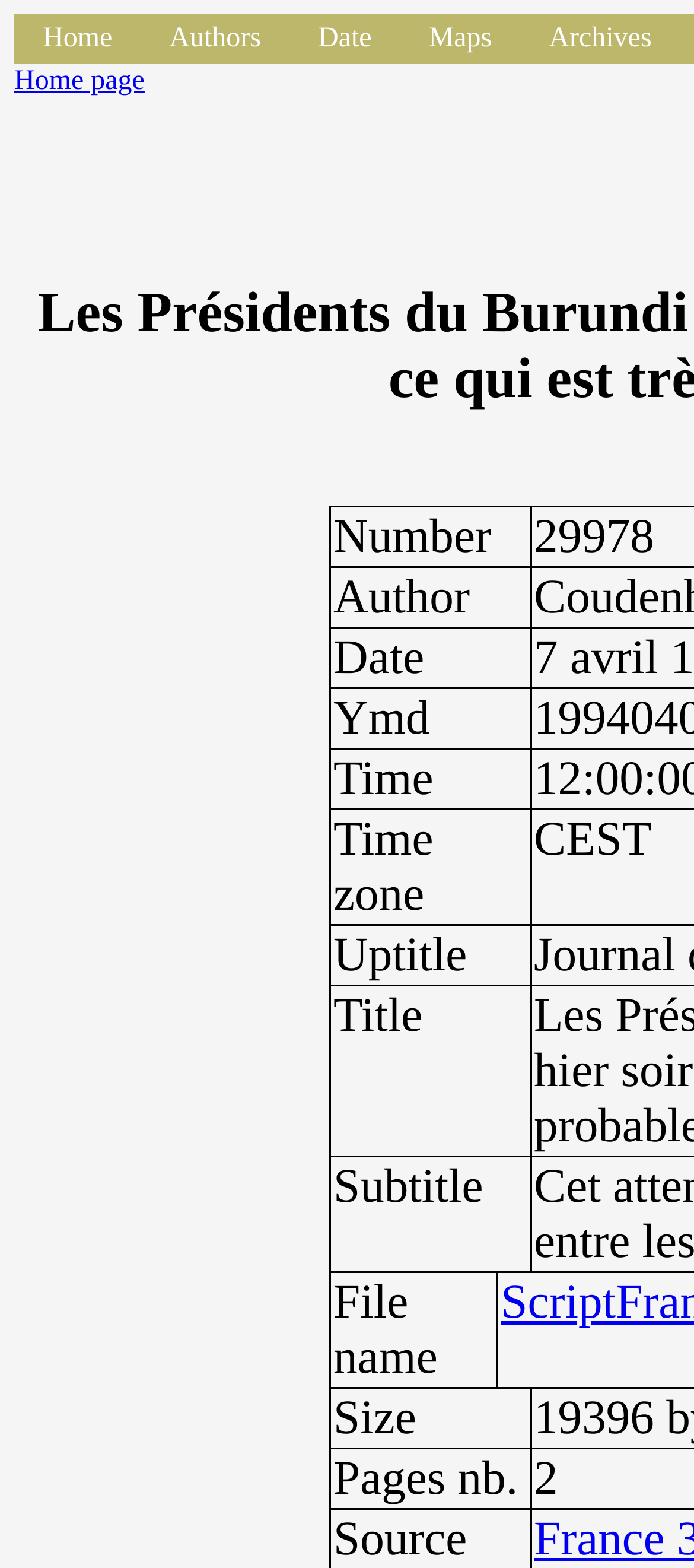For the given element description Date, determine the bounding box coordinates of the UI element. The coordinates should follow the format (top-left x, top-left y, bottom-right x, bottom-right y) and be within the range of 0 to 1.

[0.417, 0.009, 0.577, 0.041]